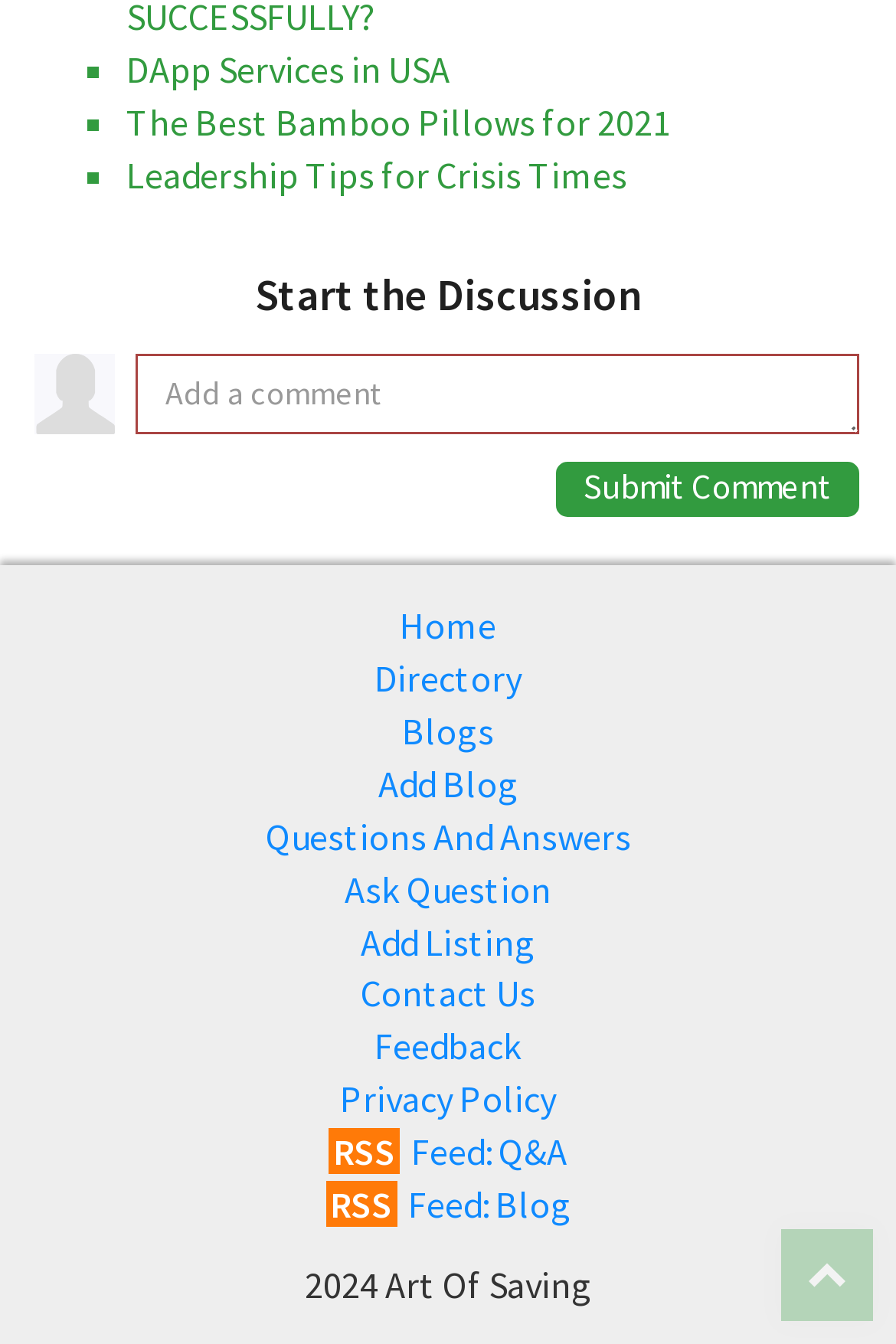Find the bounding box coordinates of the area to click in order to follow the instruction: "Submit a comment".

[0.618, 0.343, 0.962, 0.387]